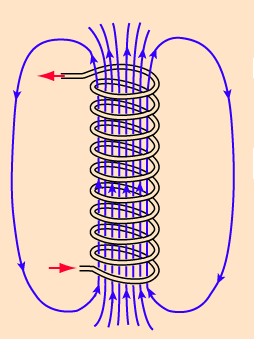From the image, can you give a detailed response to the question below:
What factors affect the strength of the magnetic field?

The strength of the magnetic field depends on factors such as the number of turns in the coil, the magnitude of the electric current, and the presence of a ferromagnetic core, as explained in the context of the solenoid's functioning.